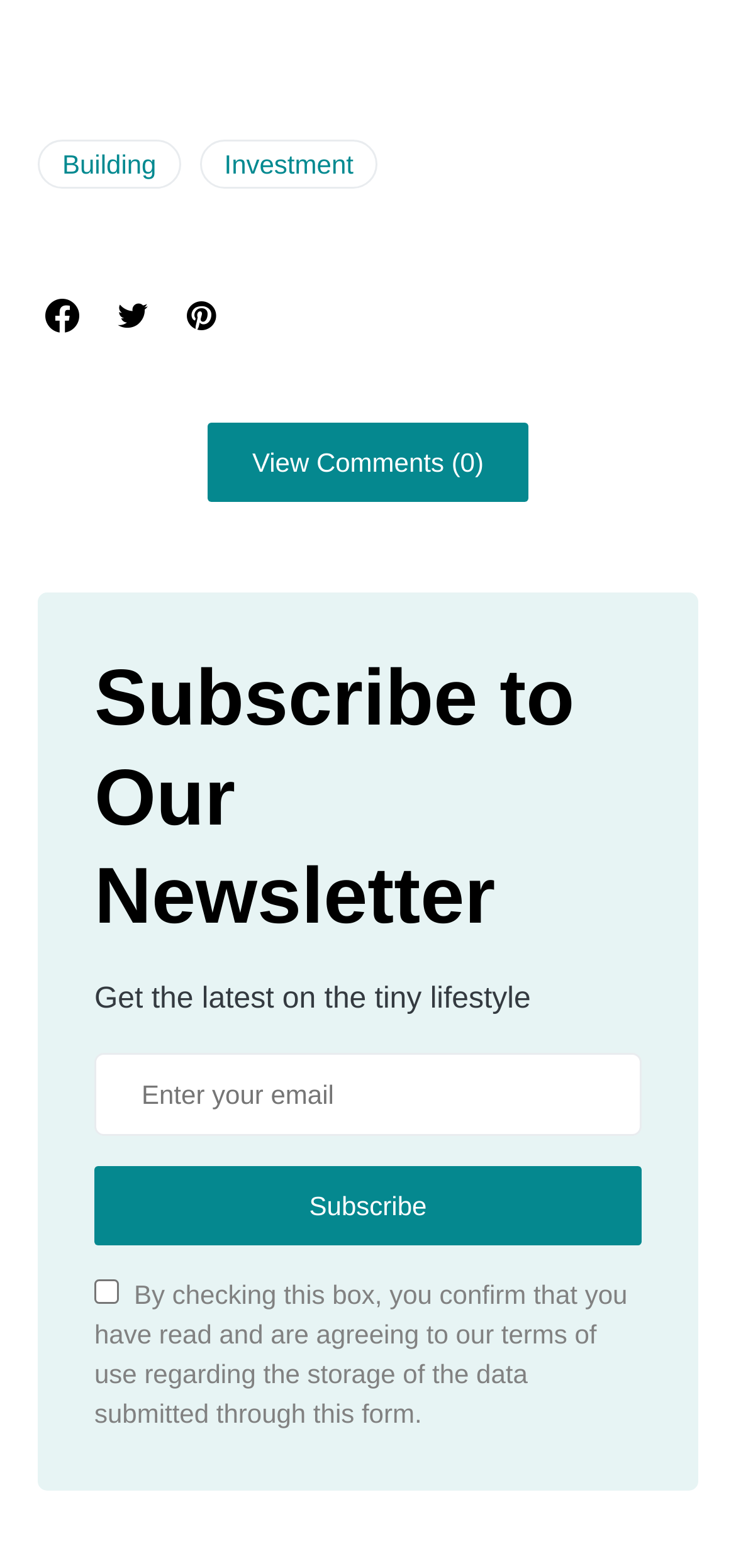Could you highlight the region that needs to be clicked to execute the instruction: "Click on Investment"?

[0.271, 0.089, 0.514, 0.121]